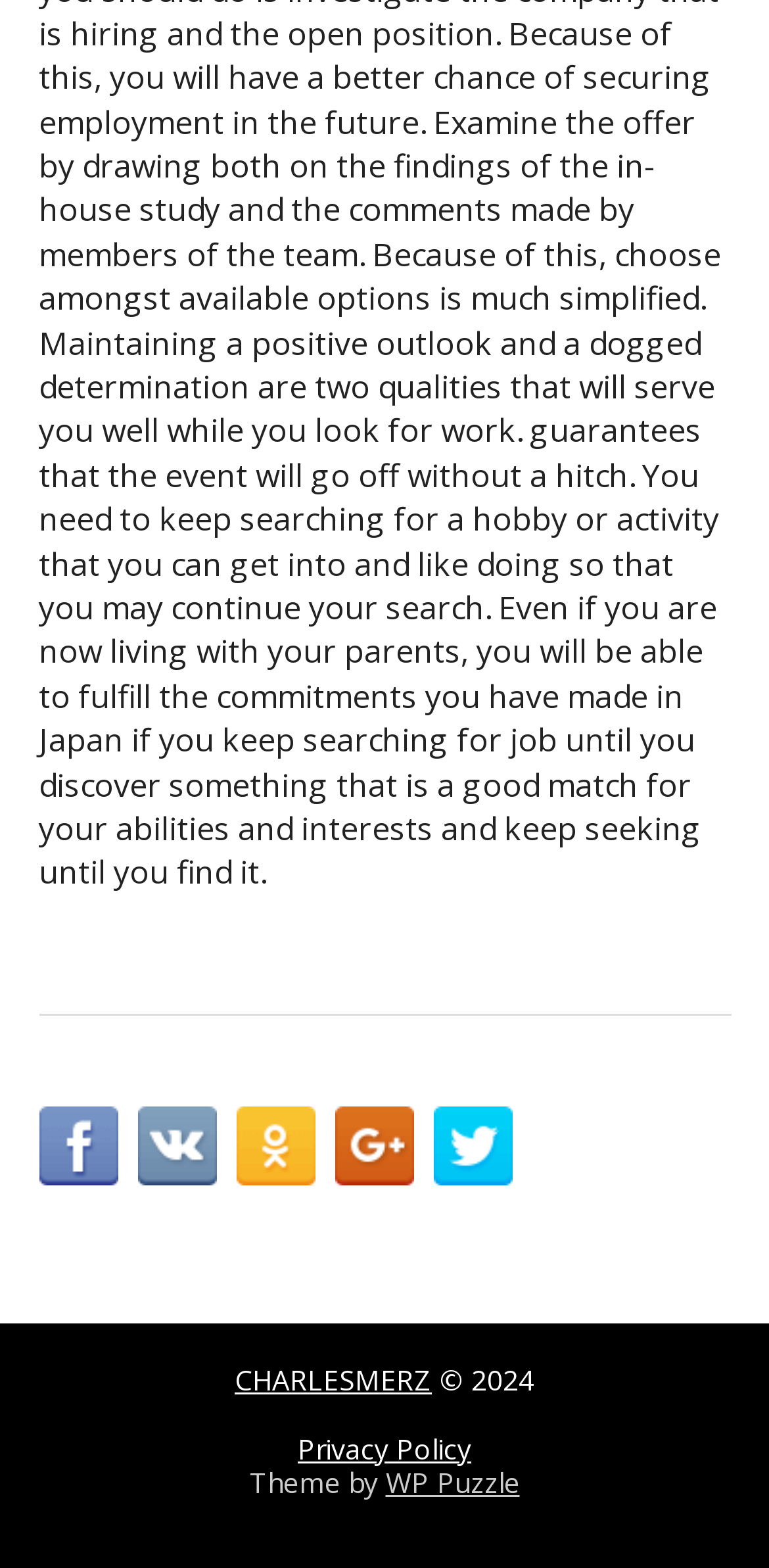Locate the bounding box coordinates of the area that needs to be clicked to fulfill the following instruction: "Share in Facebook". The coordinates should be in the format of four float numbers between 0 and 1, namely [left, top, right, bottom].

[0.05, 0.705, 0.153, 0.756]